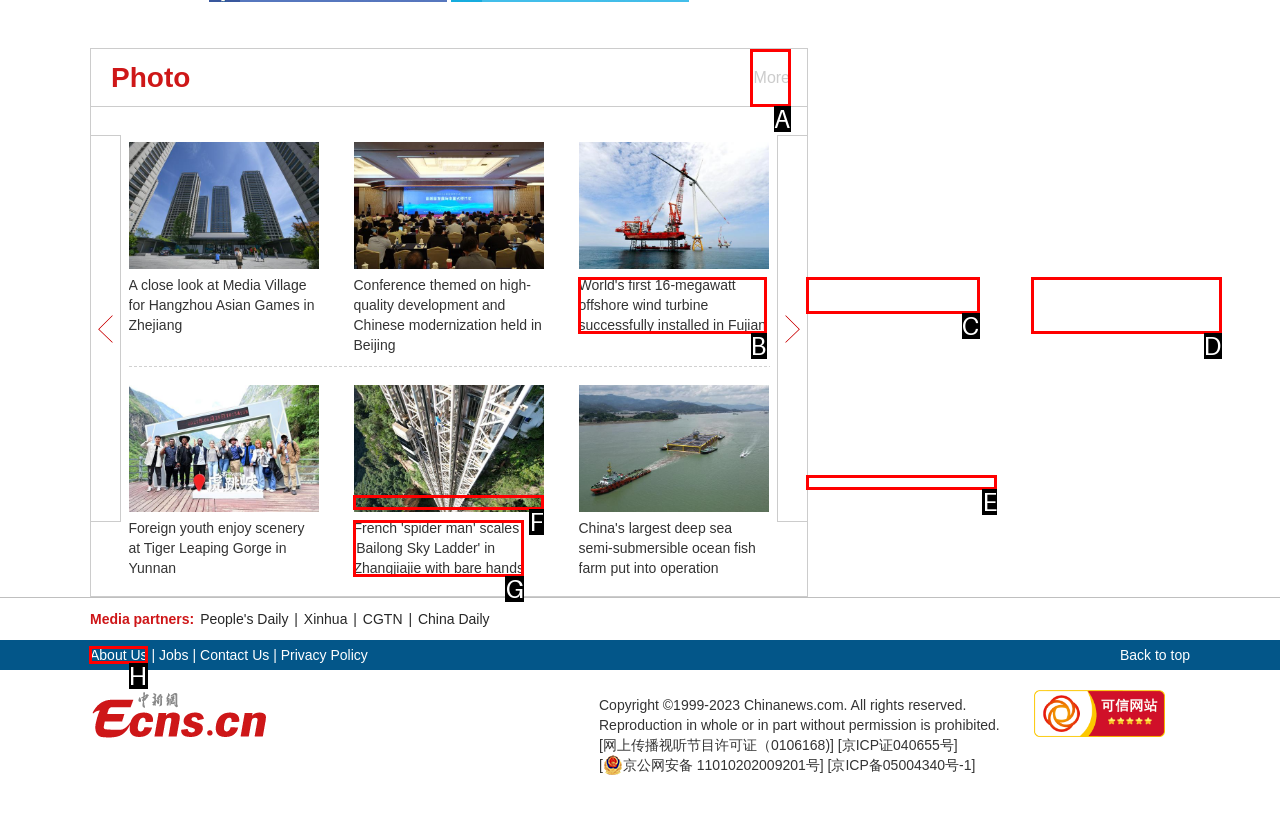Out of the given choices, which letter corresponds to the UI element required to Go to 'About Us'? Answer with the letter.

H